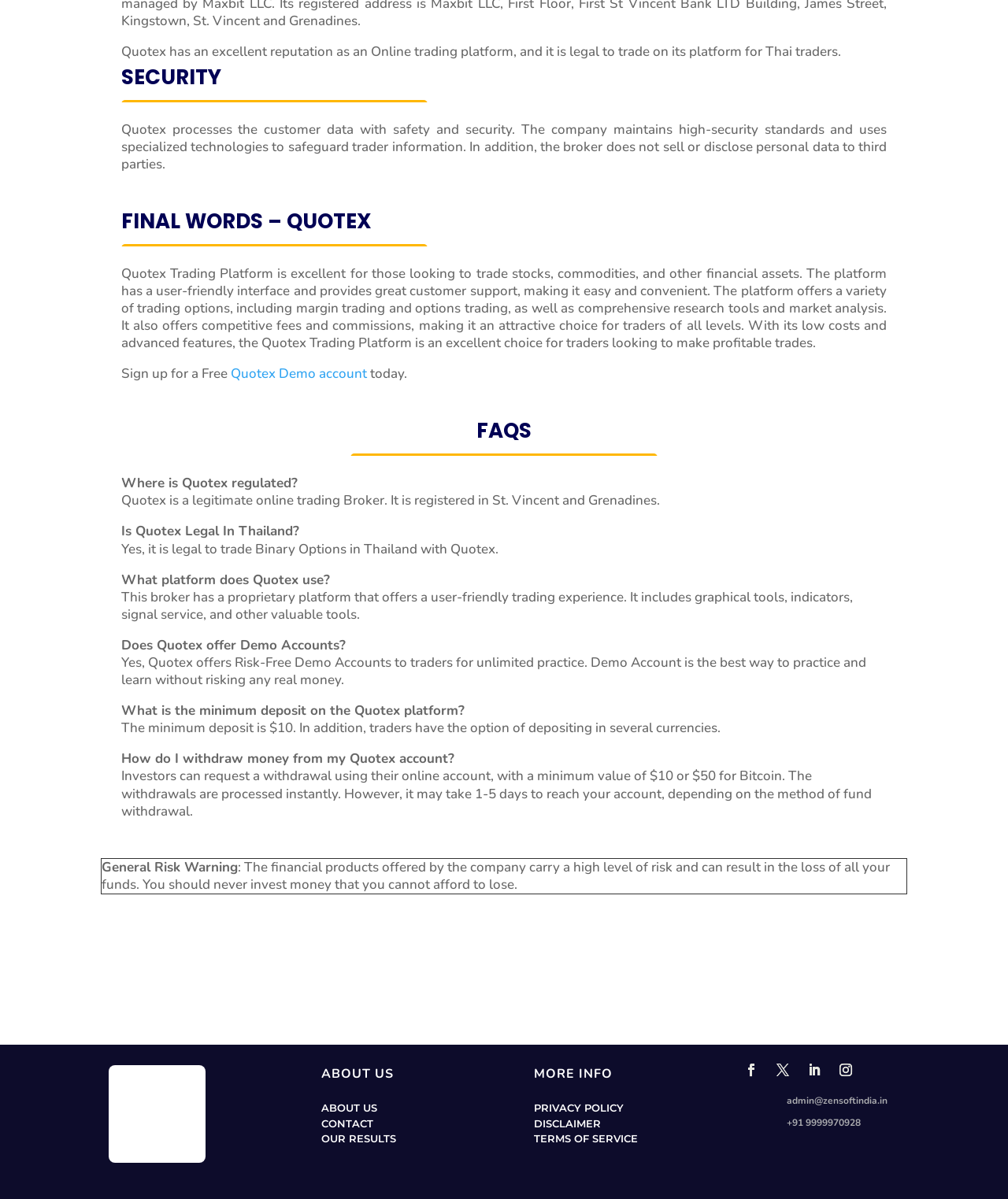Please find the bounding box for the UI component described as follows: "About Us".

[0.319, 0.919, 0.374, 0.929]